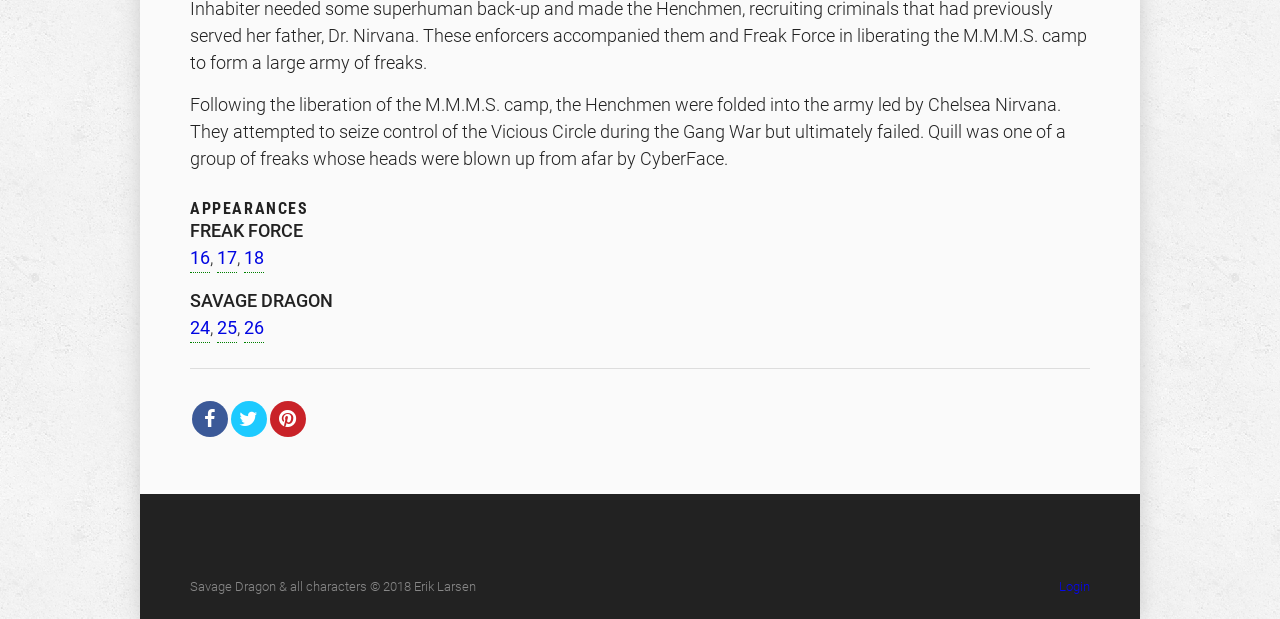Please identify the bounding box coordinates of the element that needs to be clicked to execute the following command: "Share on Twitter". Provide the bounding box using four float numbers between 0 and 1, formatted as [left, top, right, bottom].

[0.18, 0.649, 0.208, 0.707]